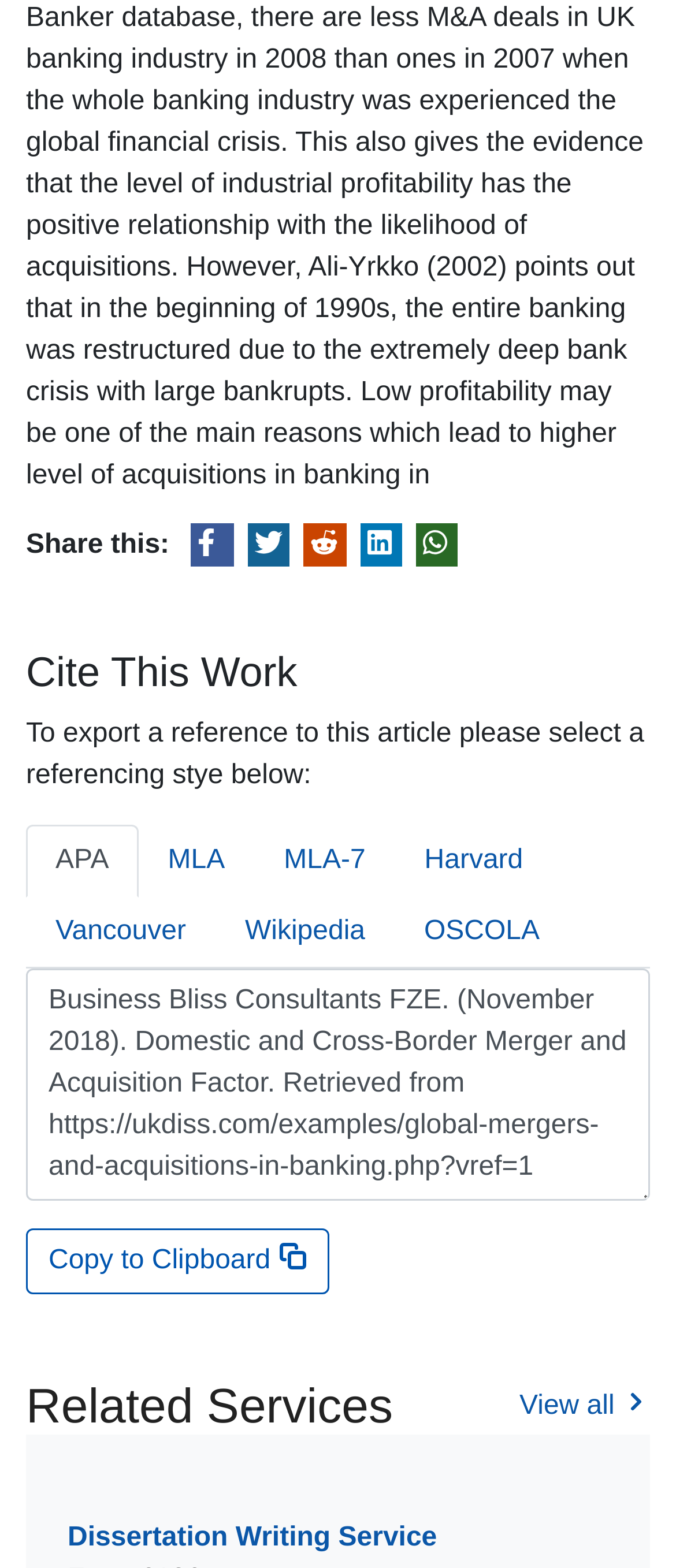What referencing styles are available for exporting?
Please elaborate on the answer to the question with detailed information.

The webpage provides options to export a reference to the article in different referencing styles, including APA, MLA, MLA-7, Harvard, Vancouver, and Wikipedia, which can be selected by clicking on the corresponding links.